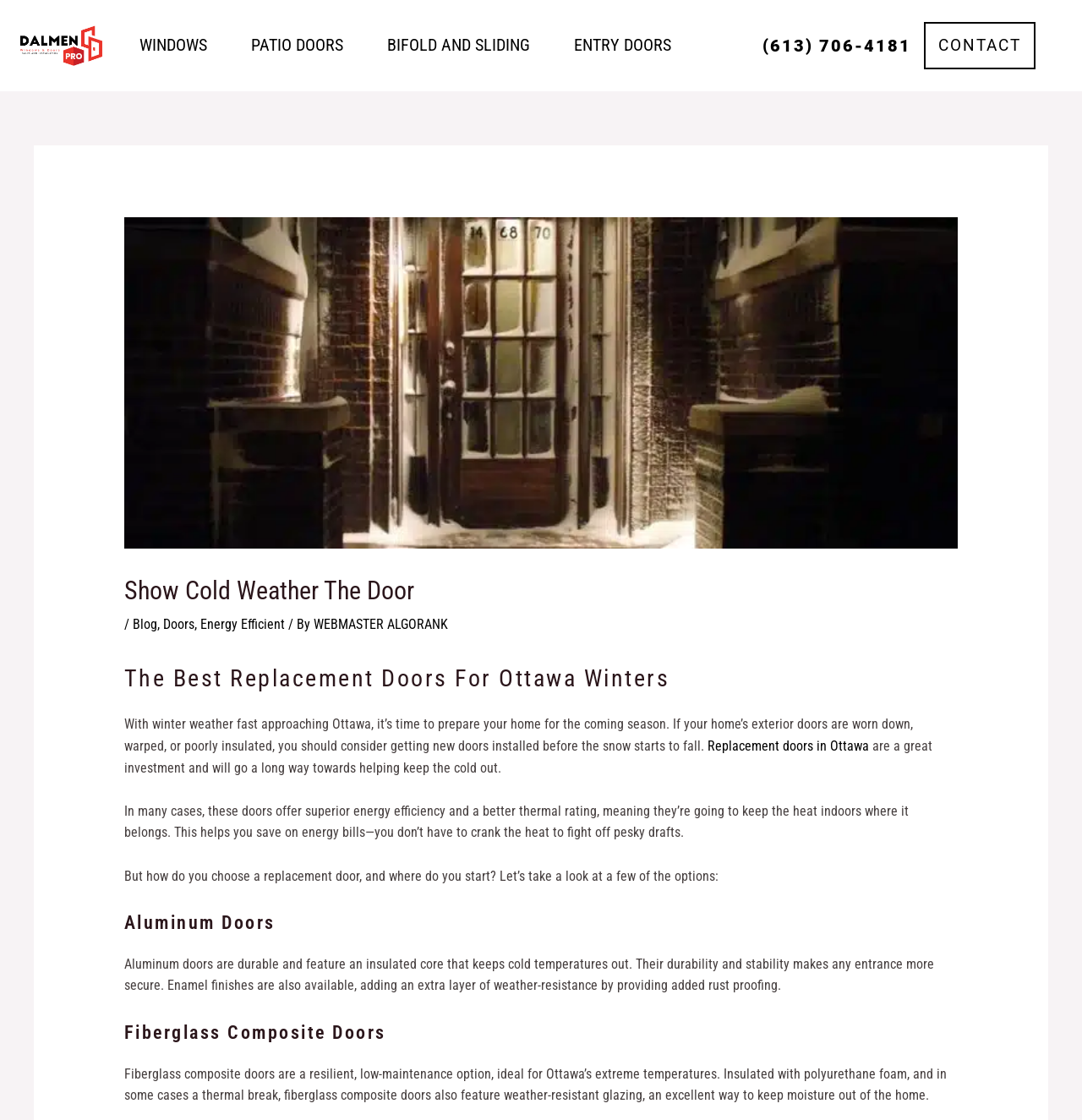Kindly determine the bounding box coordinates for the area that needs to be clicked to execute this instruction: "Click the Dalmen Pro Windows and Doors Logo".

[0.016, 0.021, 0.098, 0.061]